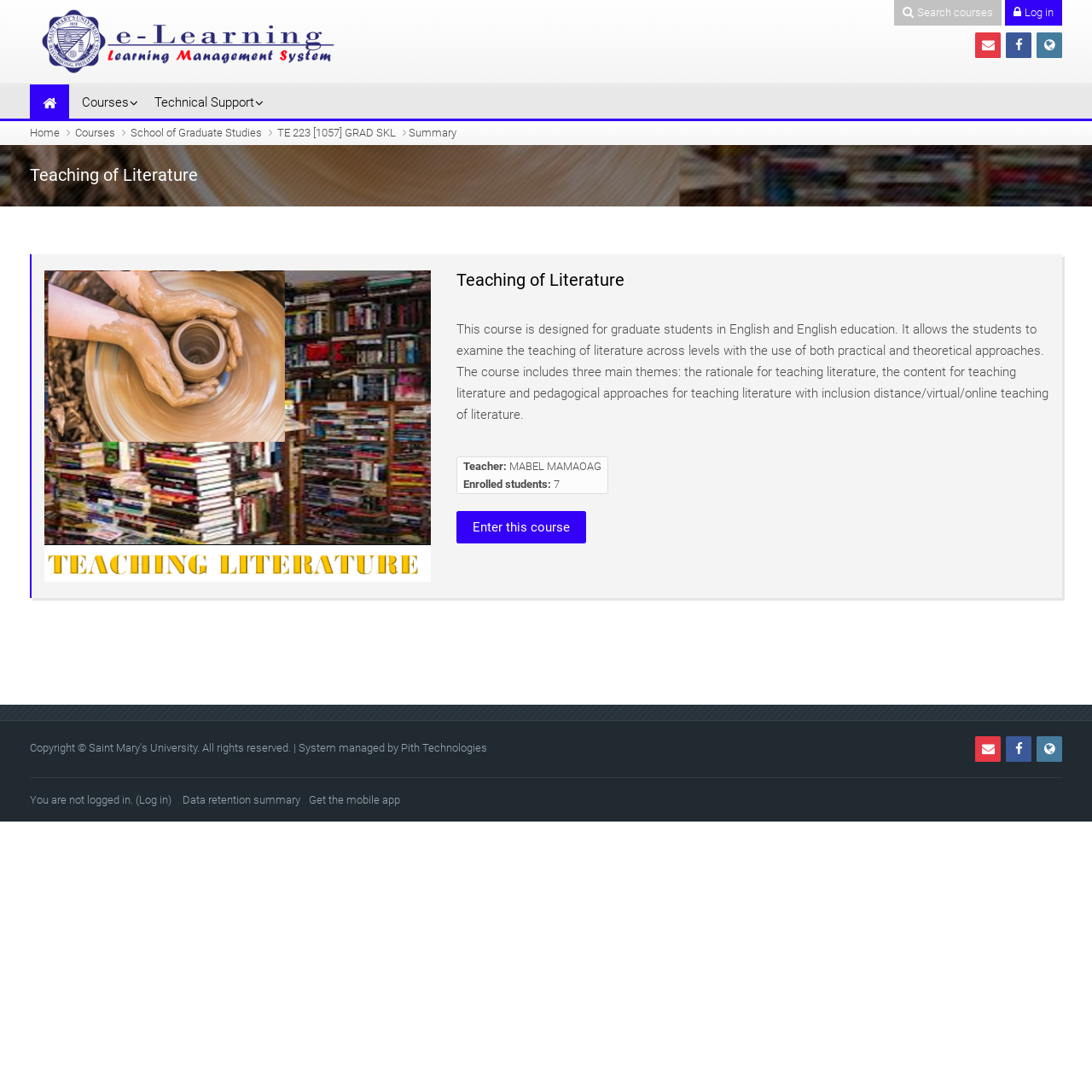Identify the bounding box coordinates for the UI element described as follows: Data retention summary. Use the format (top-left x, top-left y, bottom-right x, bottom-right y) and ensure all values are floating point numbers between 0 and 1.

[0.167, 0.727, 0.275, 0.738]